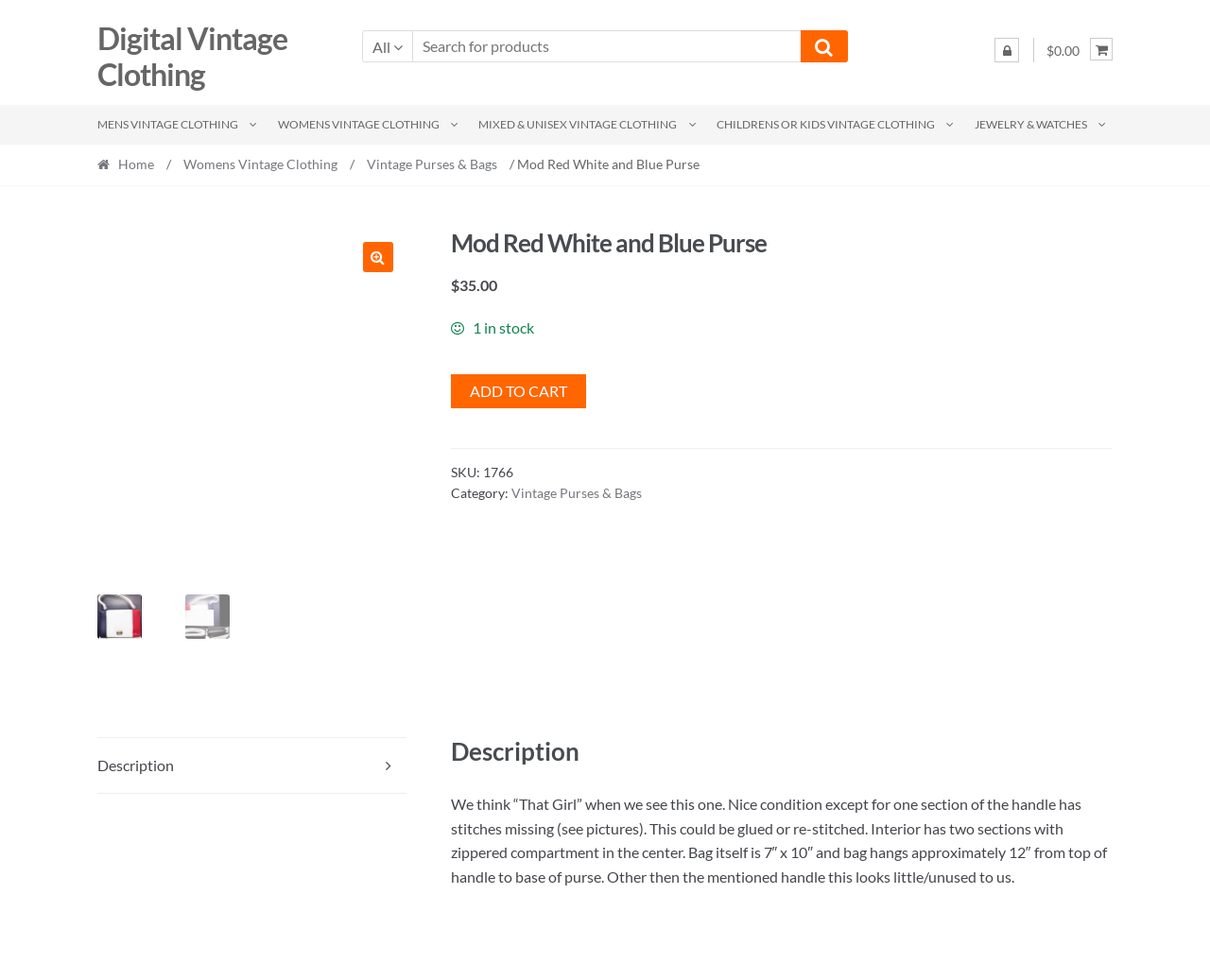Highlight the bounding box coordinates of the element that should be clicked to carry out the following instruction: "Send an email to inquiries". The coordinates must be given as four float numbers ranging from 0 to 1, i.e., [left, top, right, bottom].

None